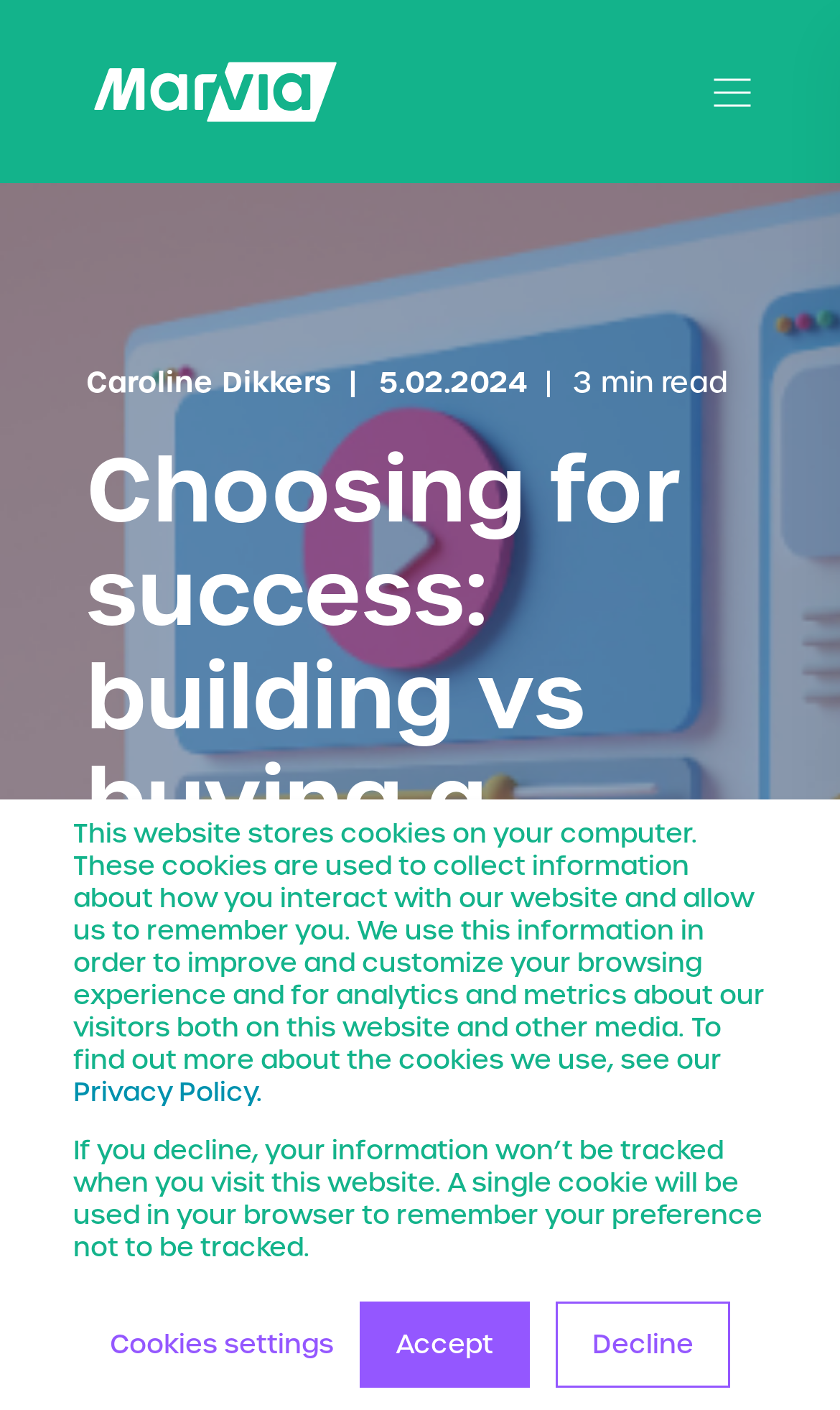Given the element description Cookies settings, predict the bounding box coordinates for the UI element in the webpage screenshot. The format should be (top-left x, top-left y, bottom-right x, bottom-right y), and the values should be between 0 and 1.

[0.131, 0.94, 0.397, 0.967]